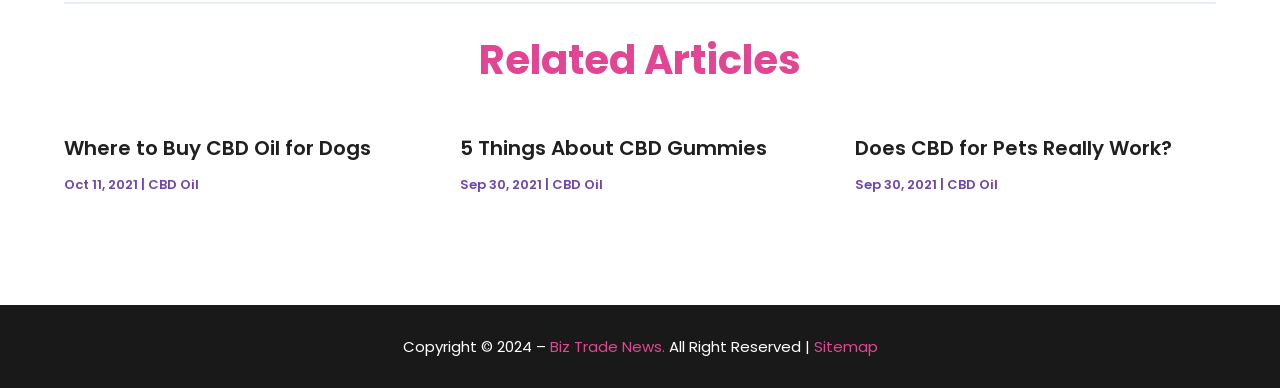What is the purpose of the links 'May 2023', 'April 2023', etc.?
Please analyze the image and answer the question with as much detail as possible.

The links 'May 2023', 'April 2023', etc. are likely archive links, allowing users to access content from previous months. They are listed in a sequence, suggesting a chronological order, and each link has a corresponding StaticText element indicating the number of items in that archive.